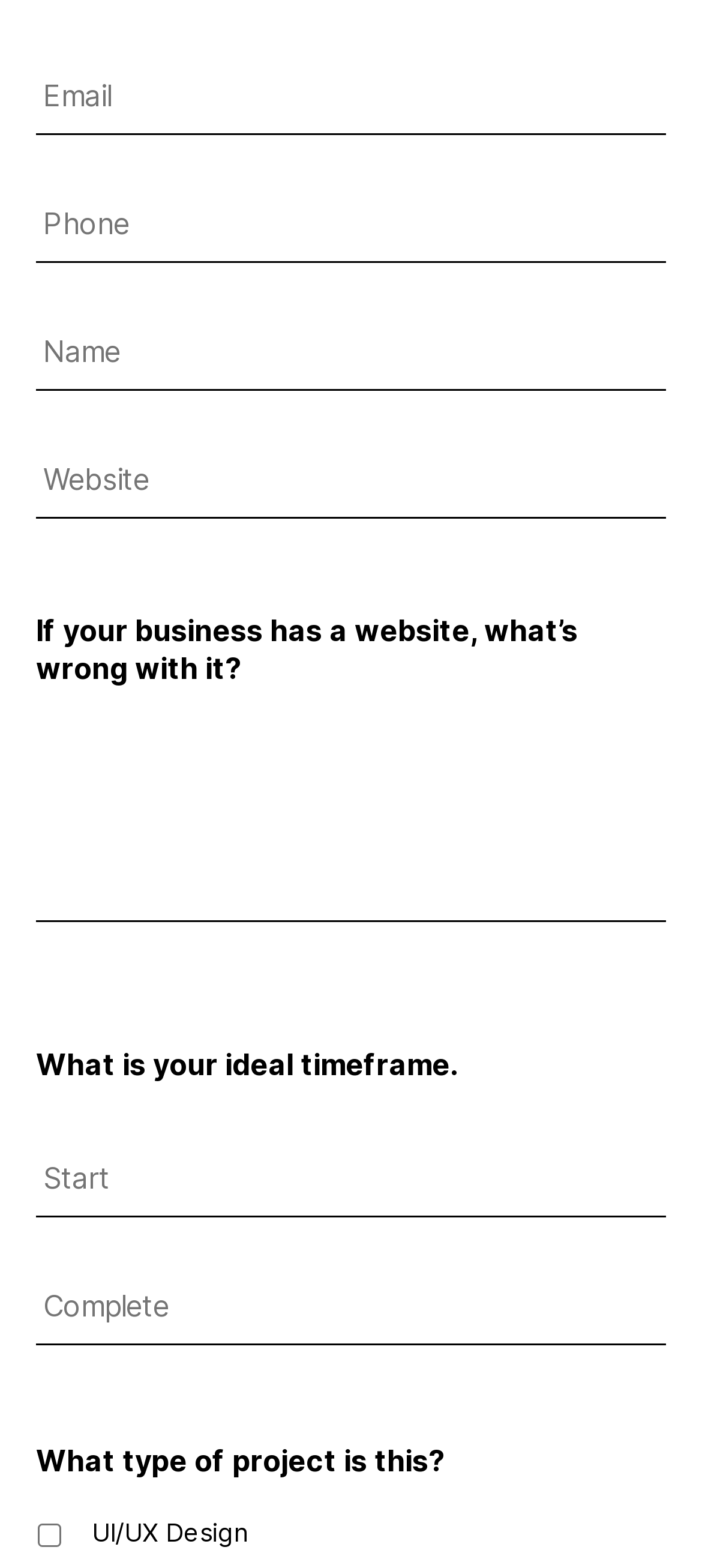Show me the bounding box coordinates of the clickable region to achieve the task as per the instruction: "Send a comment".

None